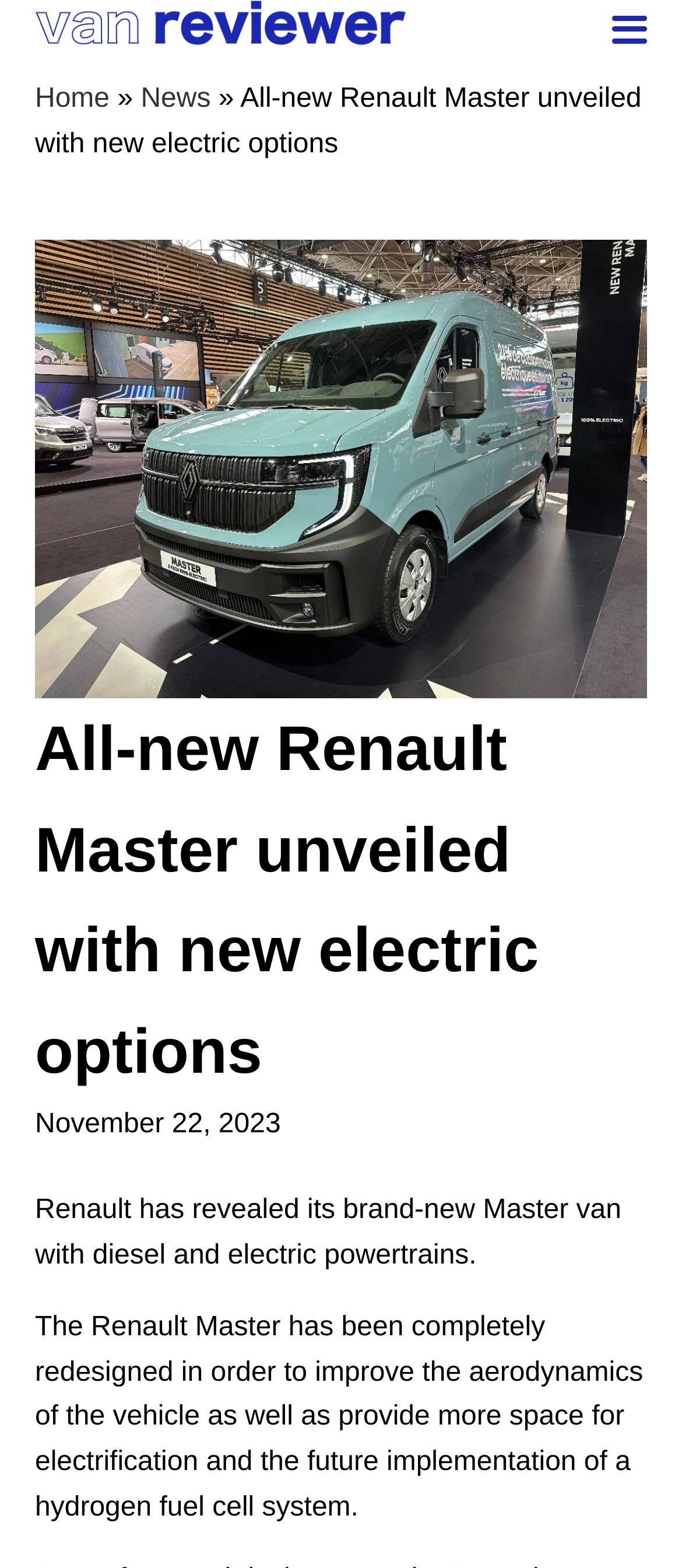Describe every aspect of the webpage in a detailed manner.

The webpage is about the unveiling of the all-new Renault Master van, featuring diesel and electric powertrains. At the top left corner, there is a Van Reviewer logo, which is also a link. Next to the logo, there are navigation links, including "Home" and "News", separated by a "»" symbol.

Below the navigation links, there is a large heading that spans almost the entire width of the page, announcing the unveiling of the new Renault Master van. Underneath the heading, there is a date, "November 22, 2023", positioned near the top left corner.

The main content of the page starts with a brief summary of the new van, stating that Renault has revealed its brand-new Master van with diesel and electric powertrains. This text is positioned below the date and spans about 90% of the page width. 

Following the summary, there is a longer paragraph that provides more details about the redesign of the Renault Master, aiming to improve aerodynamics and provide more space for electrification and future implementation of a hydrogen fuel cell system. This paragraph is positioned below the summary and takes up almost the entire width of the page.